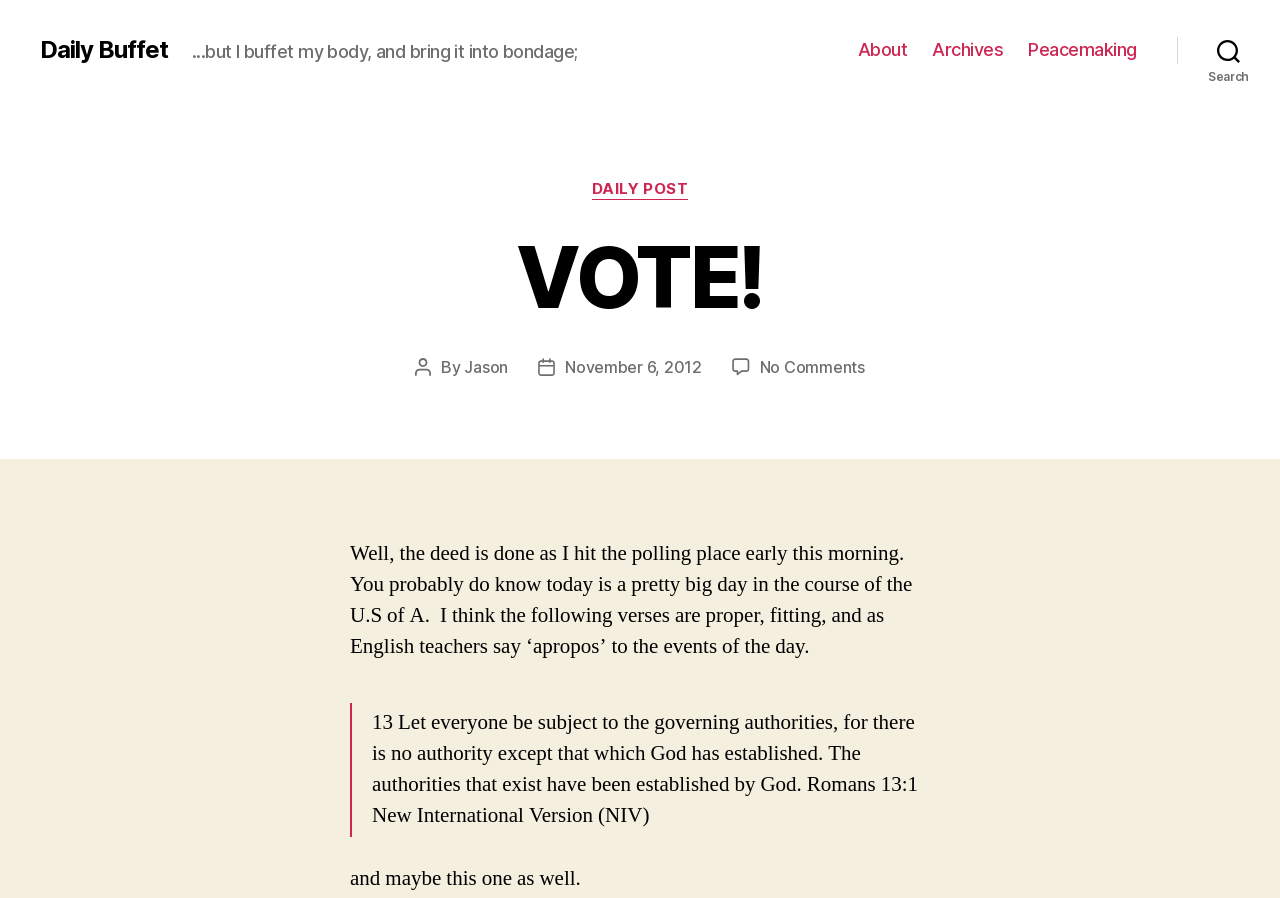What is the scripture mentioned in the post?
Carefully examine the image and provide a detailed answer to the question.

The scripture mentioned in the post is found in the blockquote section where it says '13 Let everyone be subject to the governing authorities, for there is no authority except that which God has established. The authorities that exist have been established by God. Romans 13:1 New International Version (NIV)'.